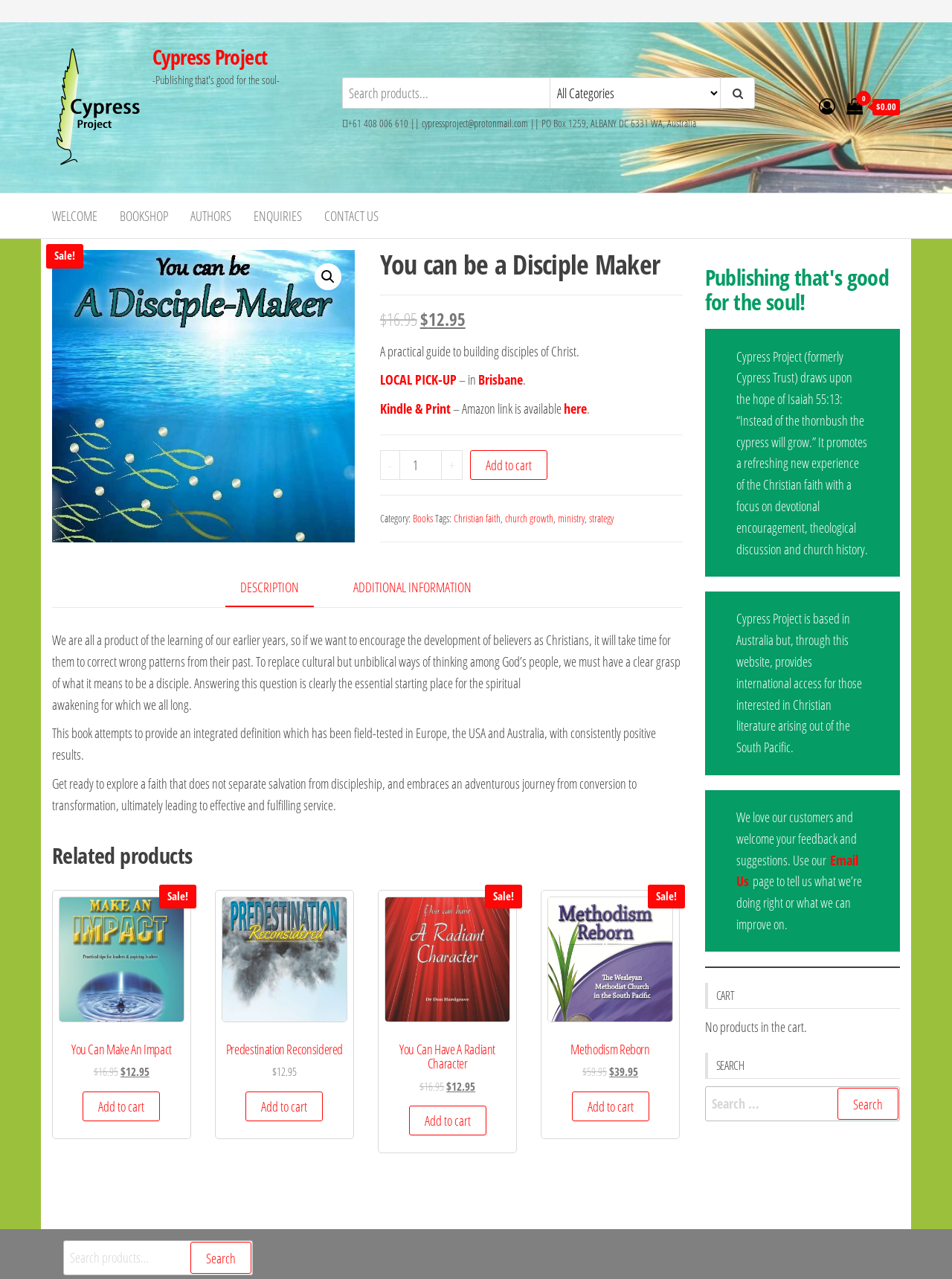Determine the bounding box coordinates of the UI element that matches the following description: "Email Us". The coordinates should be four float numbers between 0 and 1 in the format [left, top, right, bottom].

[0.774, 0.665, 0.902, 0.696]